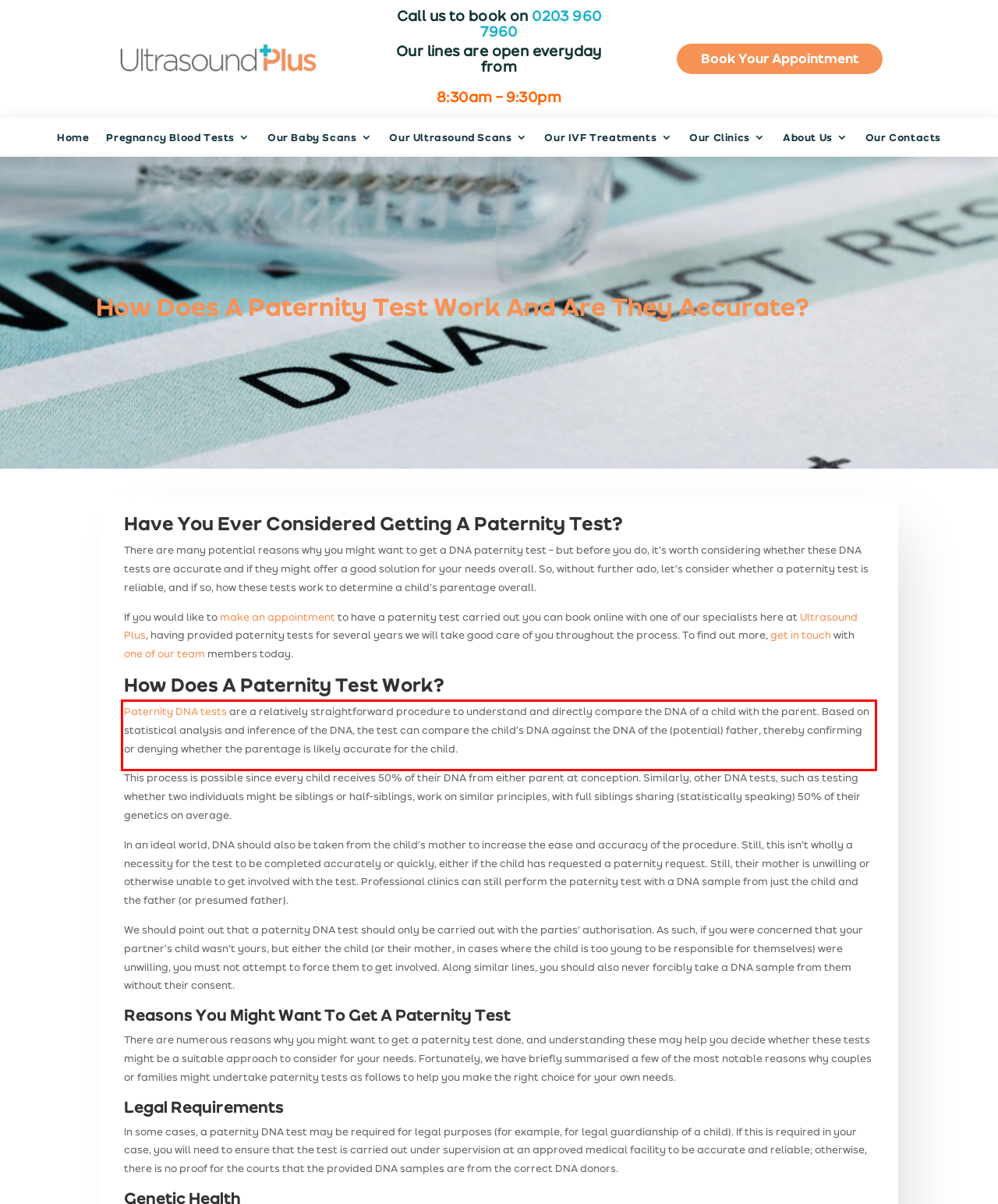Given a screenshot of a webpage containing a red rectangle bounding box, extract and provide the text content found within the red bounding box.

Paternity DNA tests are a relatively straightforward procedure to understand and directly compare the DNA of a child with the parent. Based on statistical analysis and inference of the DNA, the test can compare the child’s DNA against the DNA of the (potential) father, thereby confirming or denying whether the parentage is likely accurate for the child.